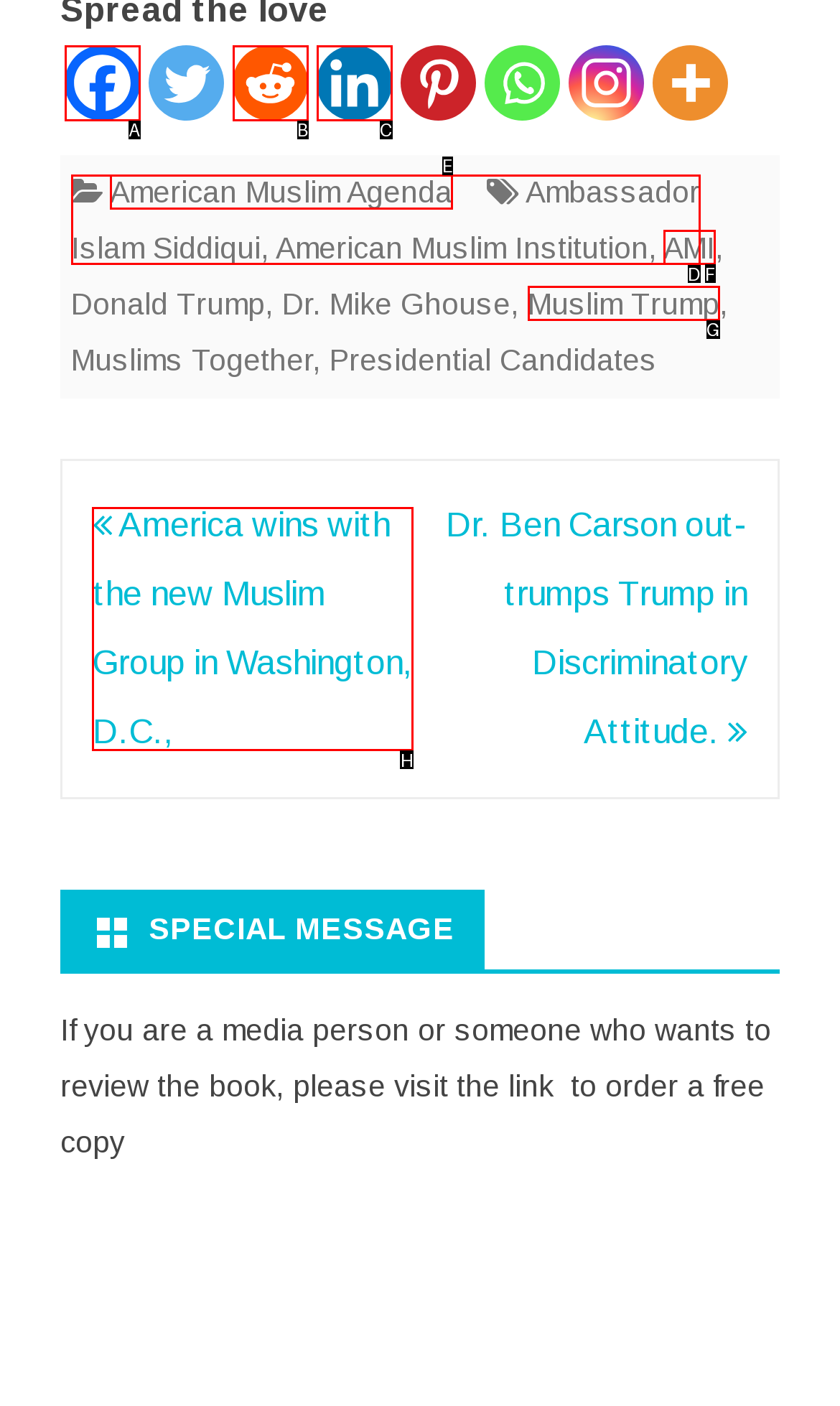Based on the choices marked in the screenshot, which letter represents the correct UI element to perform the task: Navigate to the next post?

H